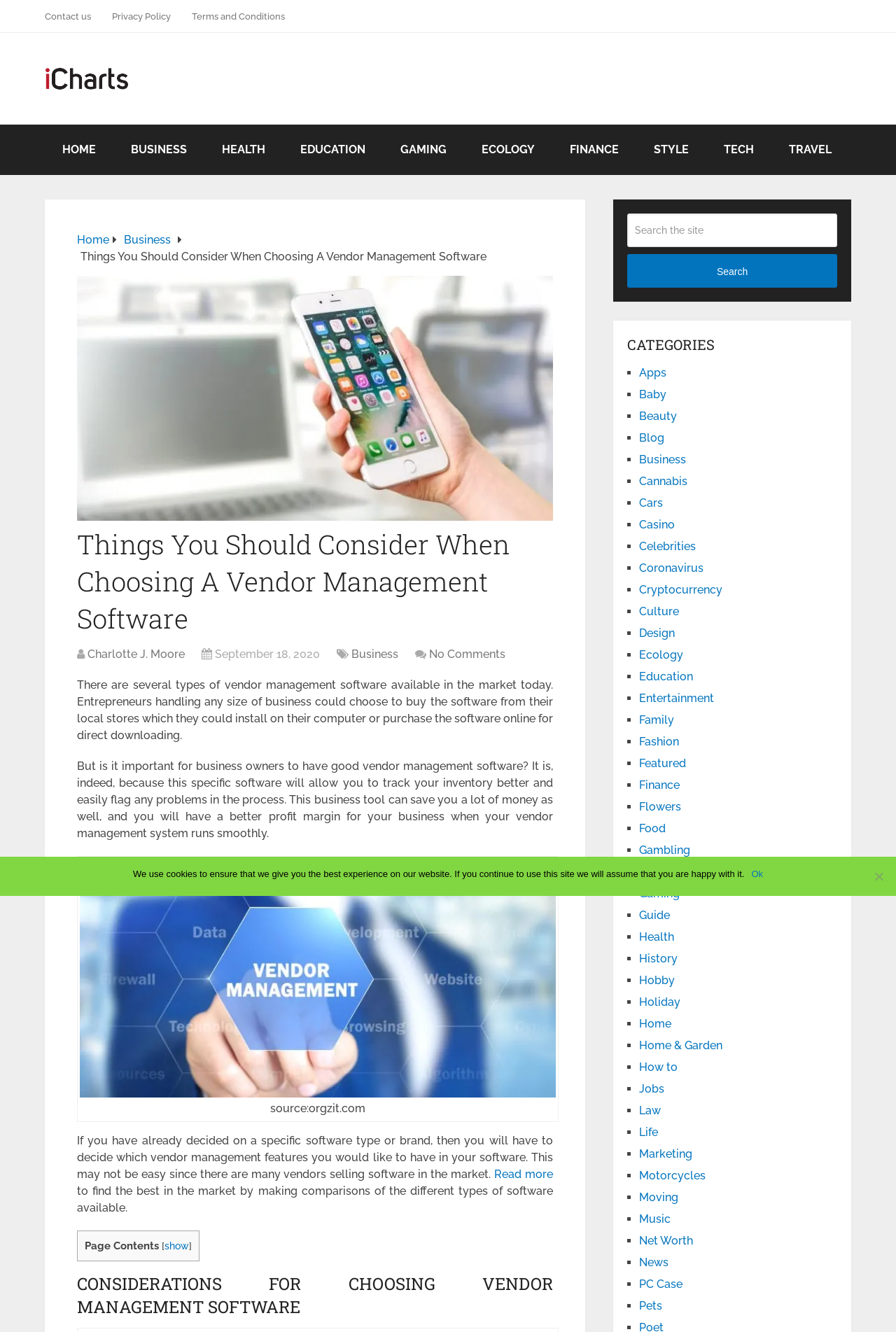Determine the bounding box of the UI element mentioned here: "Gaming". The coordinates must be in the format [left, top, right, bottom] with values ranging from 0 to 1.

[0.713, 0.666, 0.759, 0.676]